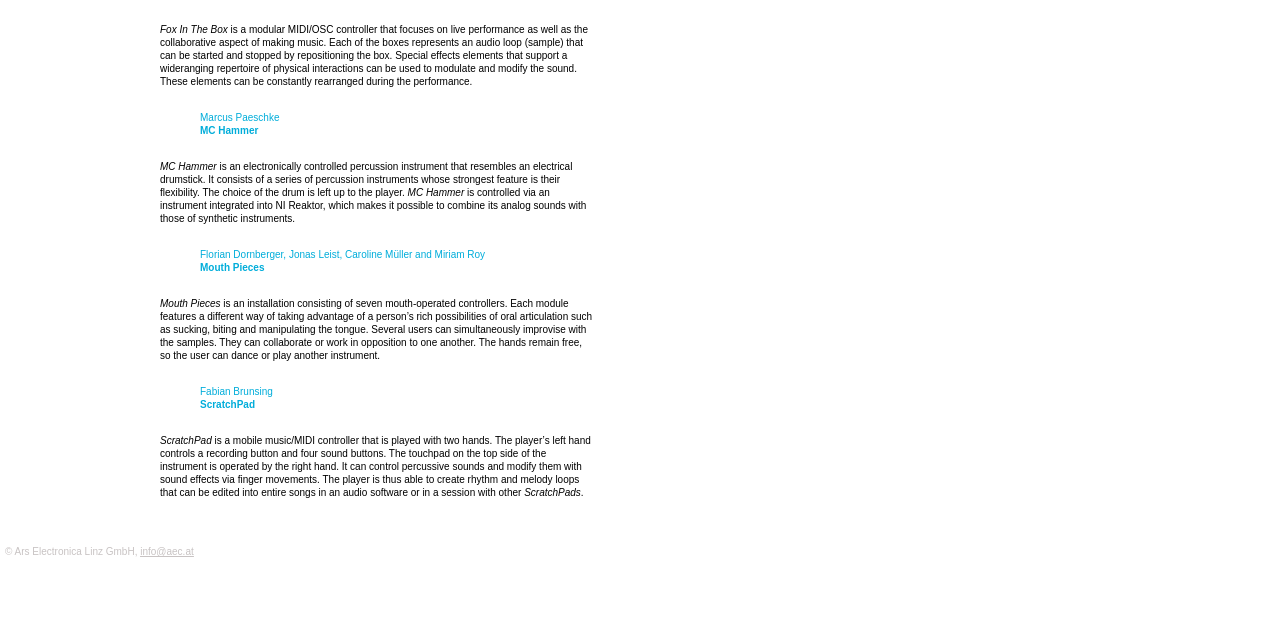Identify the bounding box of the HTML element described as: "info@aec.at".

[0.11, 0.853, 0.151, 0.87]